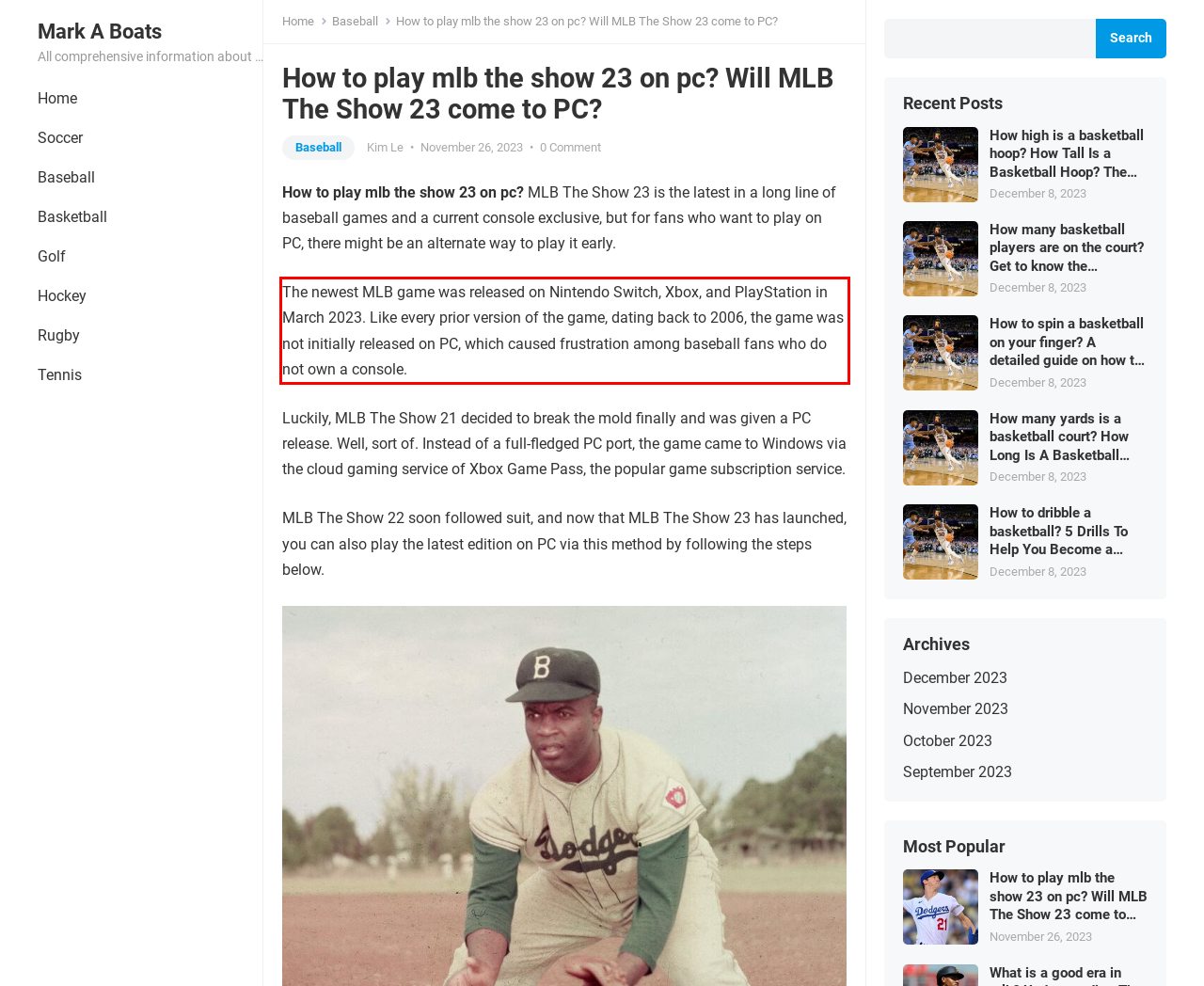Given a screenshot of a webpage, identify the red bounding box and perform OCR to recognize the text within that box.

The newest MLB game was released on Nintendo Switch, Xbox, and PlayStation in March 2023. Like every prior version of the game, dating back to 2006, the game was not initially released on PC, which caused frustration among baseball fans who do not own a console.